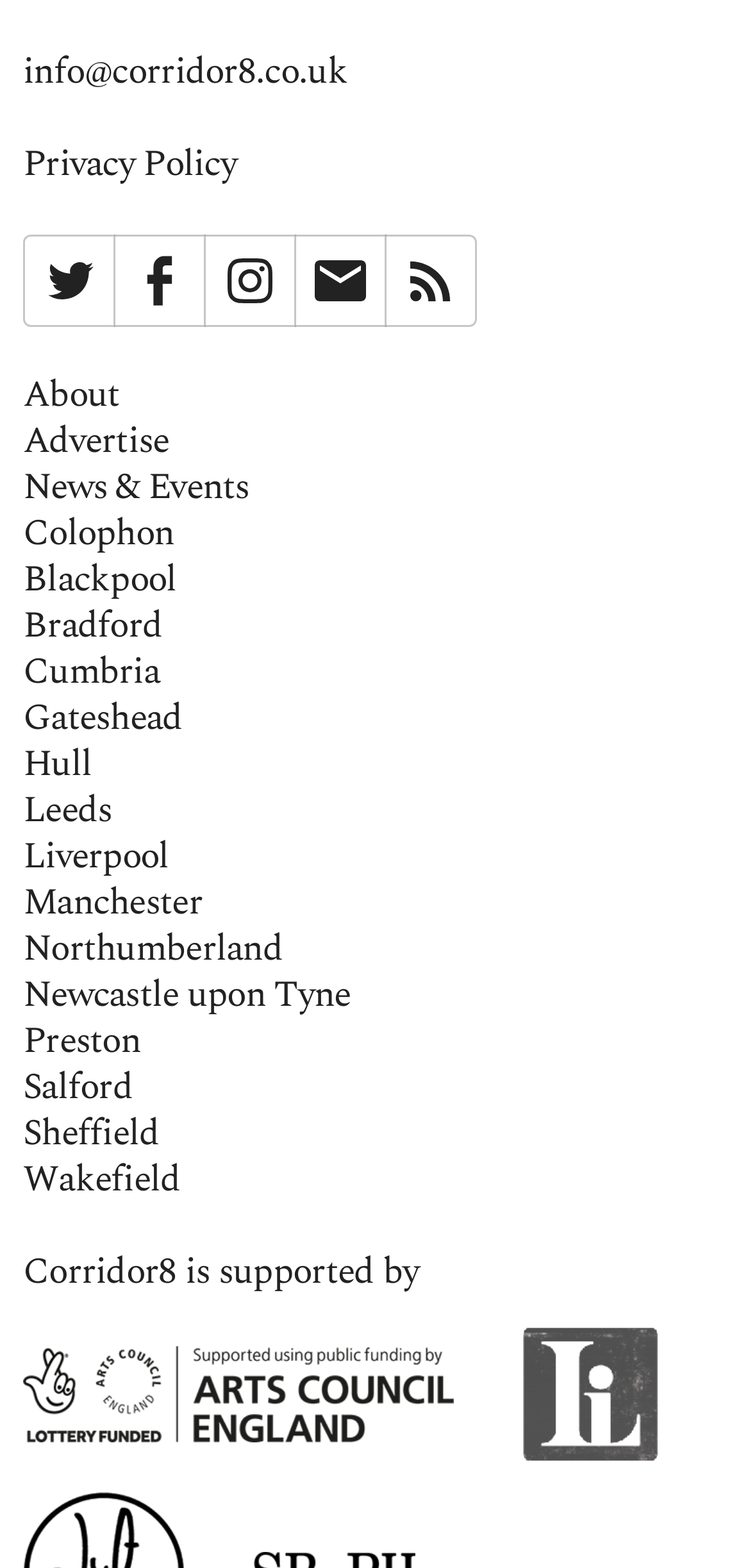Determine the bounding box coordinates of the section I need to click to execute the following instruction: "View news and events". Provide the coordinates as four float numbers between 0 and 1, i.e., [left, top, right, bottom].

[0.031, 0.297, 0.969, 0.326]